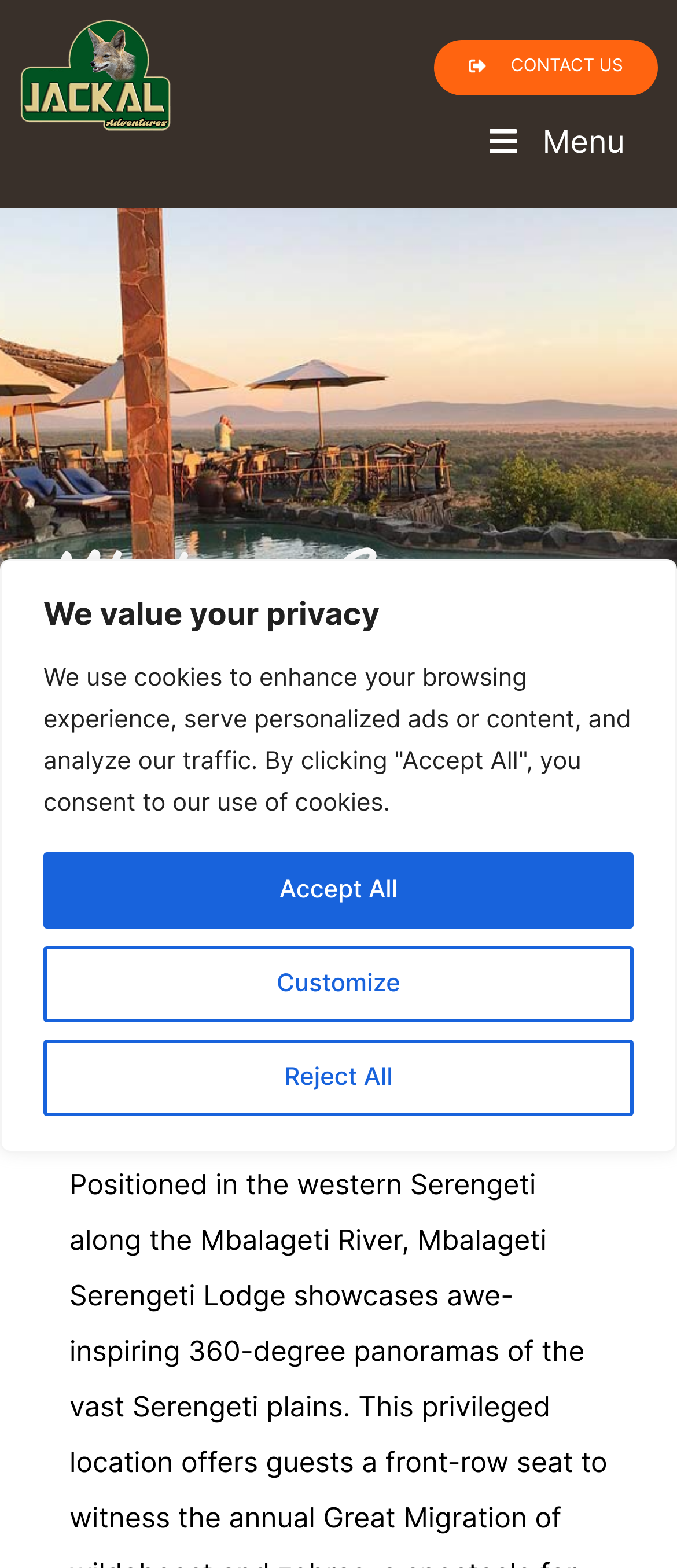Extract the bounding box coordinates for the described element: "21st Century Freaks". The coordinates should be represented as four float numbers between 0 and 1: [left, top, right, bottom].

None